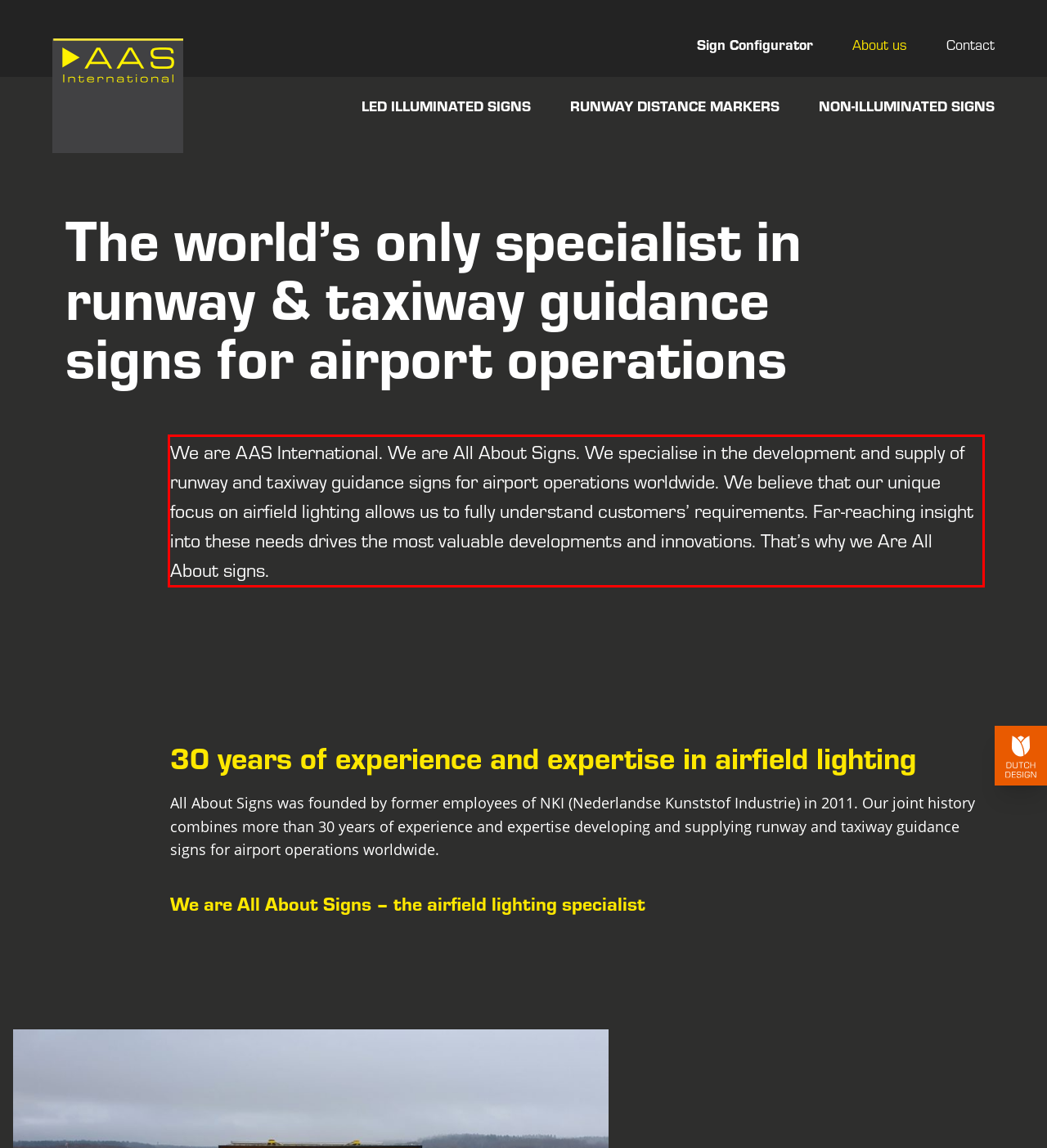Please perform OCR on the text content within the red bounding box that is highlighted in the provided webpage screenshot.

We are AAS International. We are All About Signs. We specialise in the development and supply of runway and taxiway guidance signs for airport operations worldwide. We believe that our unique focus on airfield lighting allows us to fully understand customers’ requirements. Far-reaching insight into these needs drives the most valuable developments and innovations. That’s why we Are All About signs.